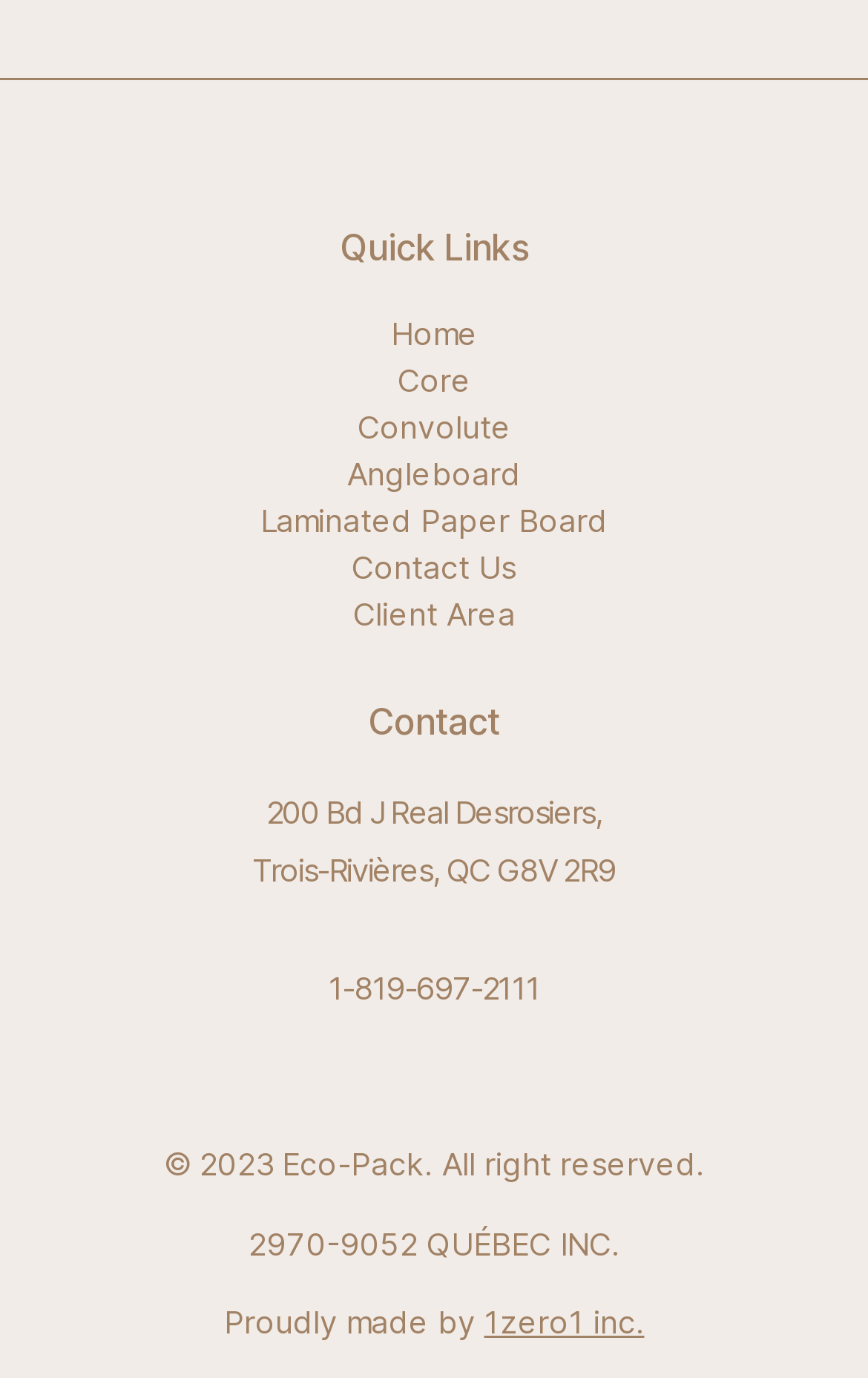What type of products does the company offer?
Answer the question with a single word or phrase by looking at the picture.

Paper boards